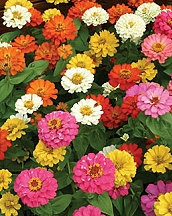Deliver an in-depth description of the image, highlighting major points.

The image features a vibrant and colorful array of Zinnia flowers, showcasing a delightful mix of bright pink, orange, yellow, and white blossoms. These flowers, known for their resilience and ability to thrive in various conditions, are arranged densely, creating a lush tapestry of color. The Zinnia, often celebrated for its beauty, symbolizes endurance and joy, making it a popular choice in gardens. This image is aligned with the theme of "Stars of Heaven Flower Essences," emphasizing a holistic approach to healing emotions and gaining guidance through the energies these flowers represent.